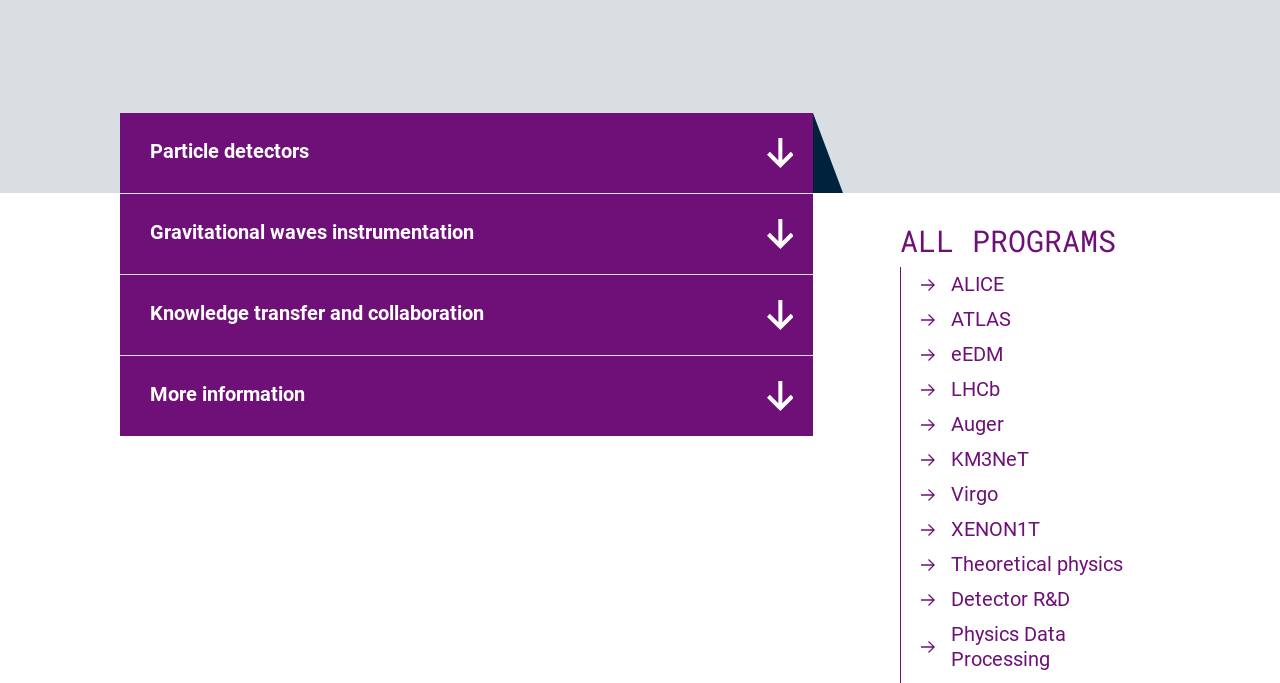Identify the bounding box for the UI element that is described as follows: "Continue Shopping".

None